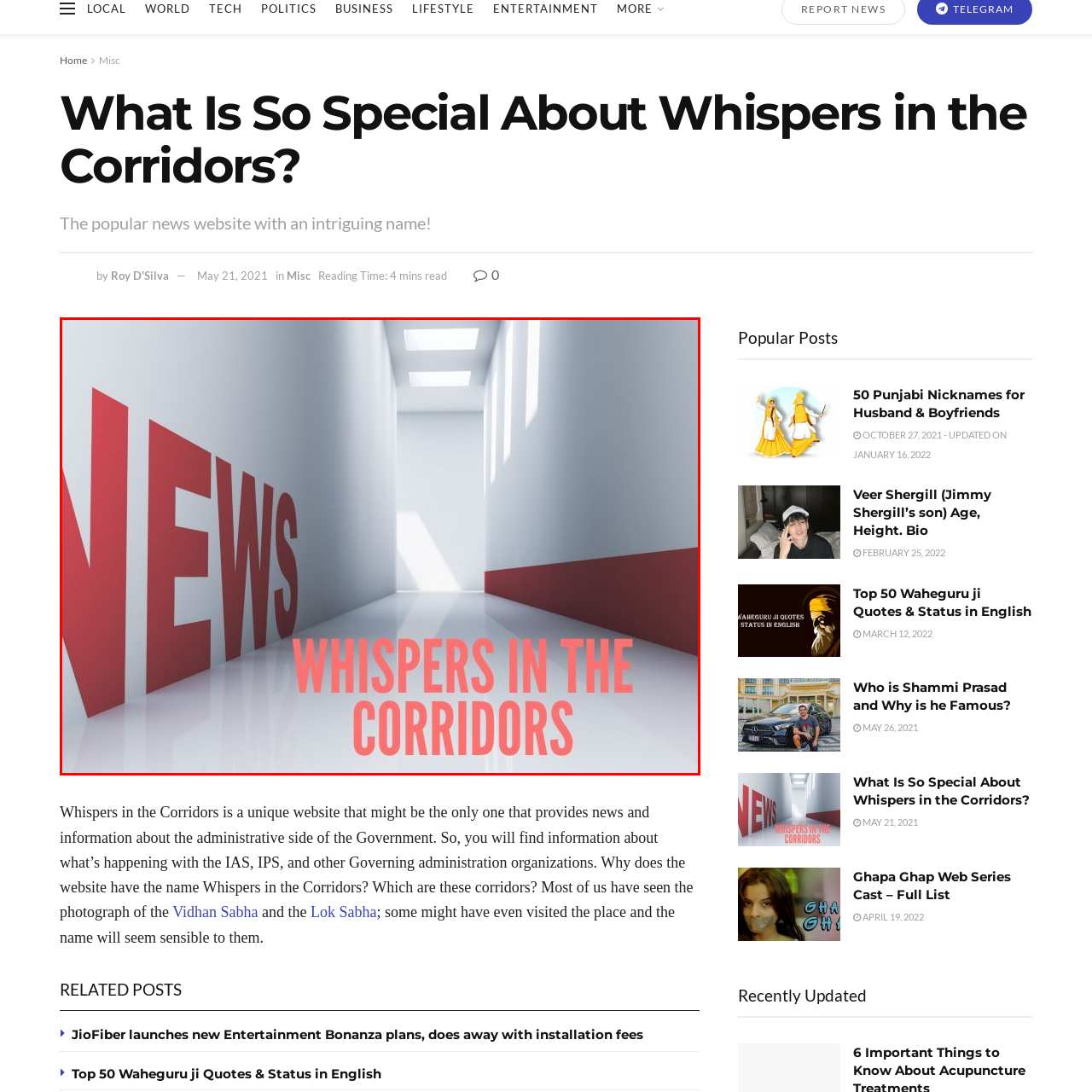What is the theme of the image?
Inspect the part of the image highlighted by the red bounding box and give a detailed answer to the question.

The image metaphorically represents the theme 'Whispers in the Corridors', suggesting secrecy and discreet communication within government and administrative contexts.